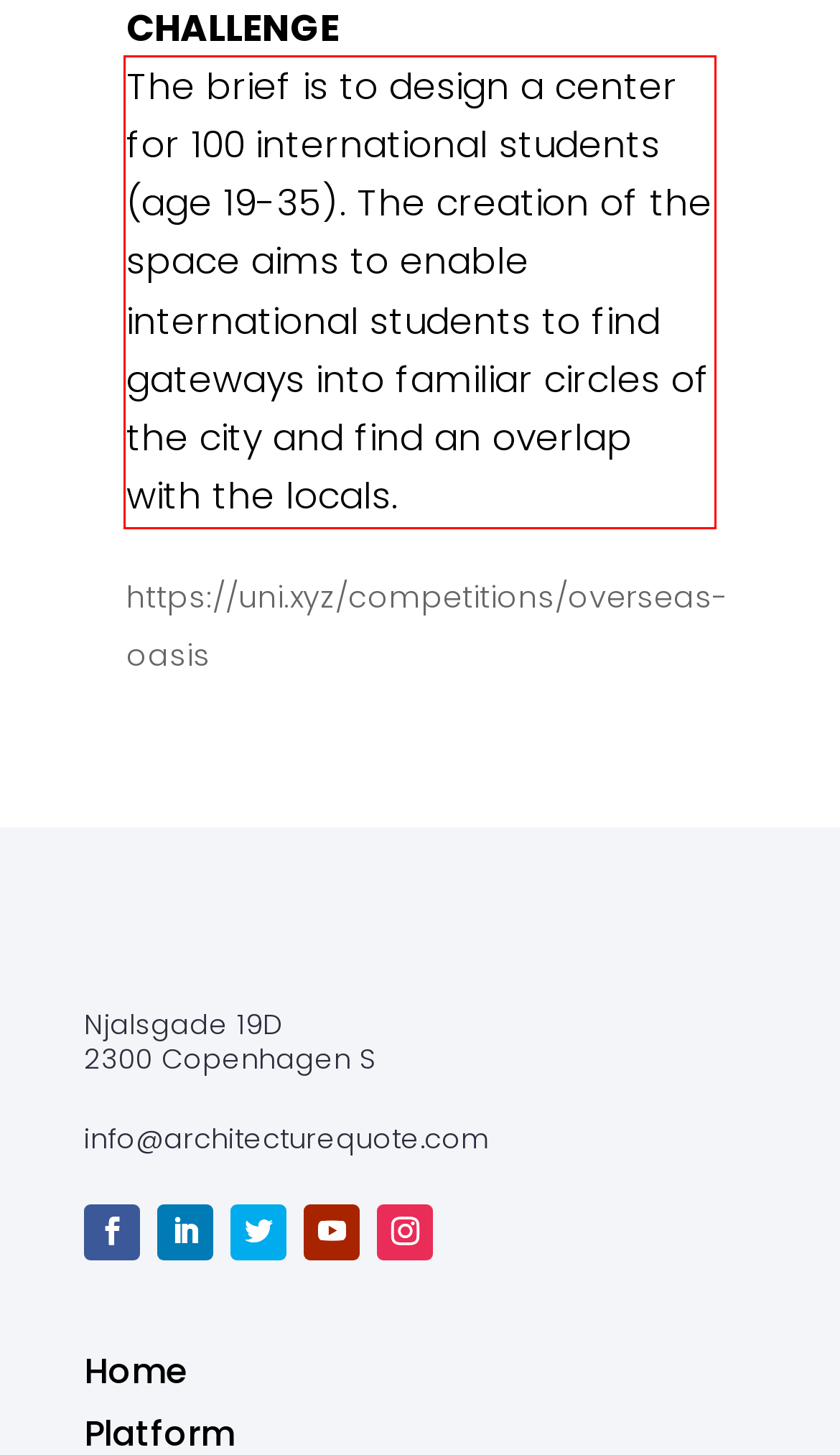Given a screenshot of a webpage, locate the red bounding box and extract the text it encloses.

The brief is to design a center for 100 international students (age 19-35). The creation of the space aims to enable international students to find gateways into familiar circles of the city and find an overlap with the locals.